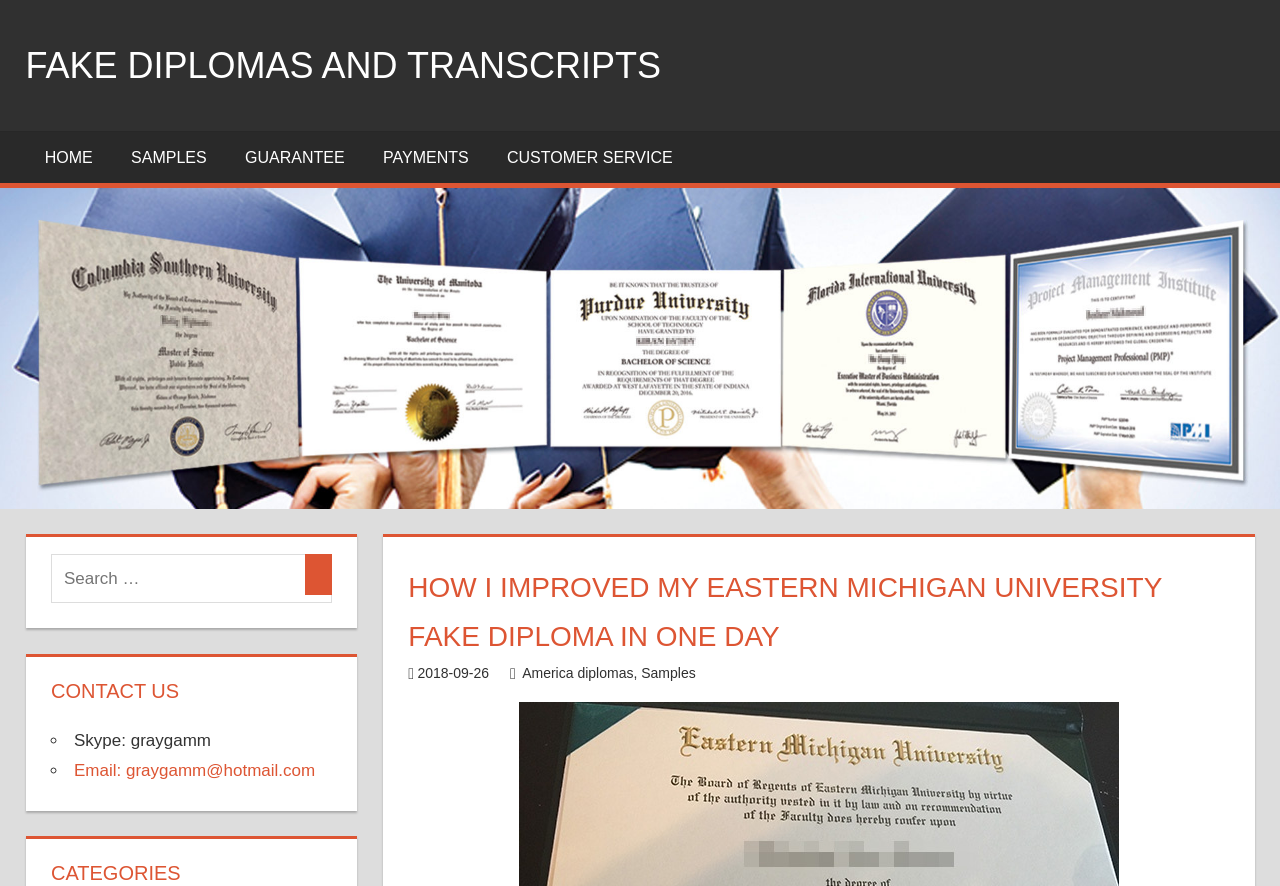Identify the main heading of the webpage and provide its text content.

HOW I IMPROVED MY EASTERN MICHIGAN UNIVERSITY FAKE DIPLOMA IN ONE DAY